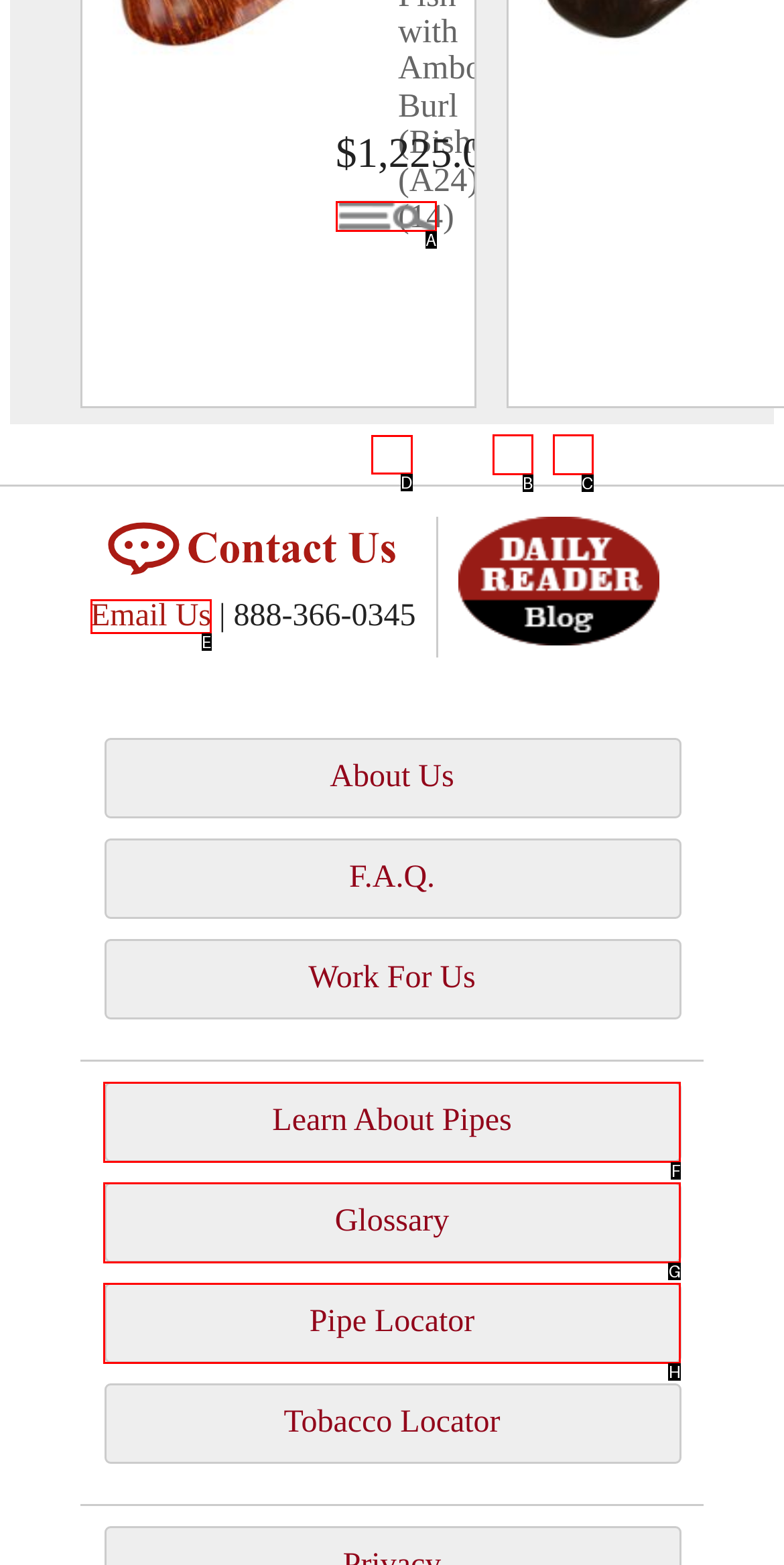Determine the letter of the element you should click to carry out the task: Select tab 2
Answer with the letter from the given choices.

D